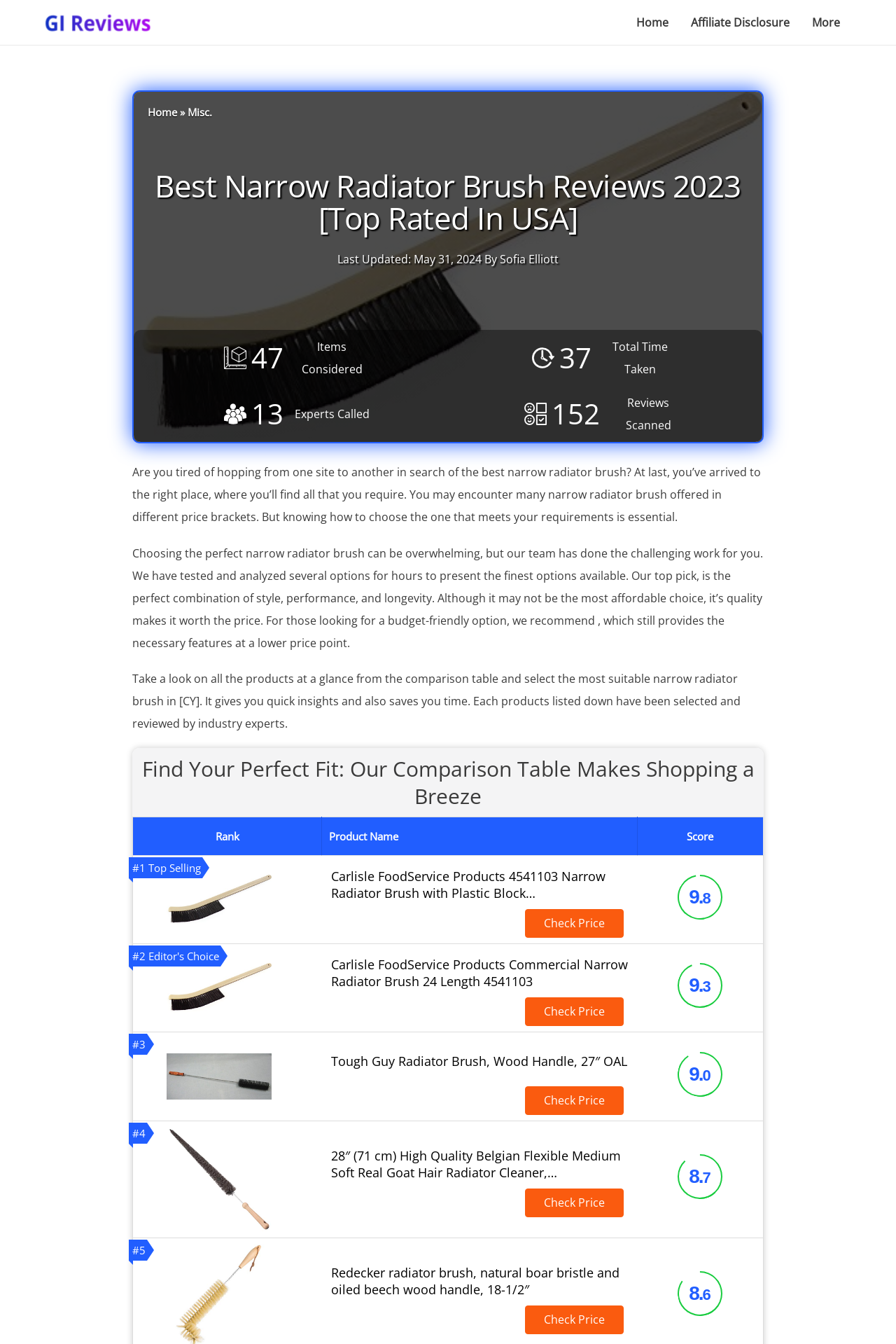Please identify the bounding box coordinates of the element on the webpage that should be clicked to follow this instruction: "Click on the 'Home' link". The bounding box coordinates should be given as four float numbers between 0 and 1, formatted as [left, top, right, bottom].

[0.698, 0.0, 0.759, 0.033]